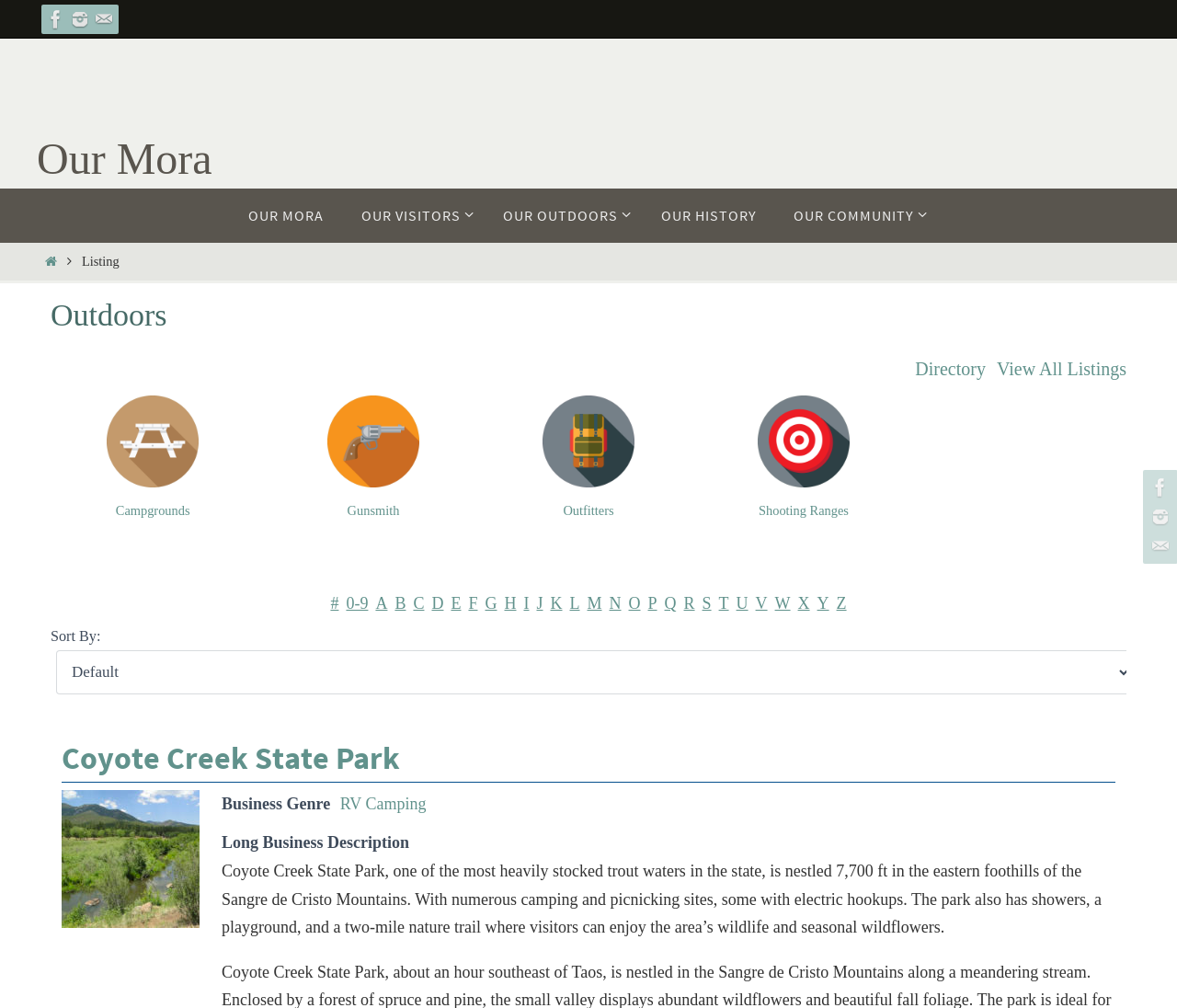Find the bounding box of the element with the following description: "title="Mora Arts and Cultural Compound"". The coordinates must be four float numbers between 0 and 1, formatted as [left, top, right, bottom].

[0.035, 0.005, 0.06, 0.034]